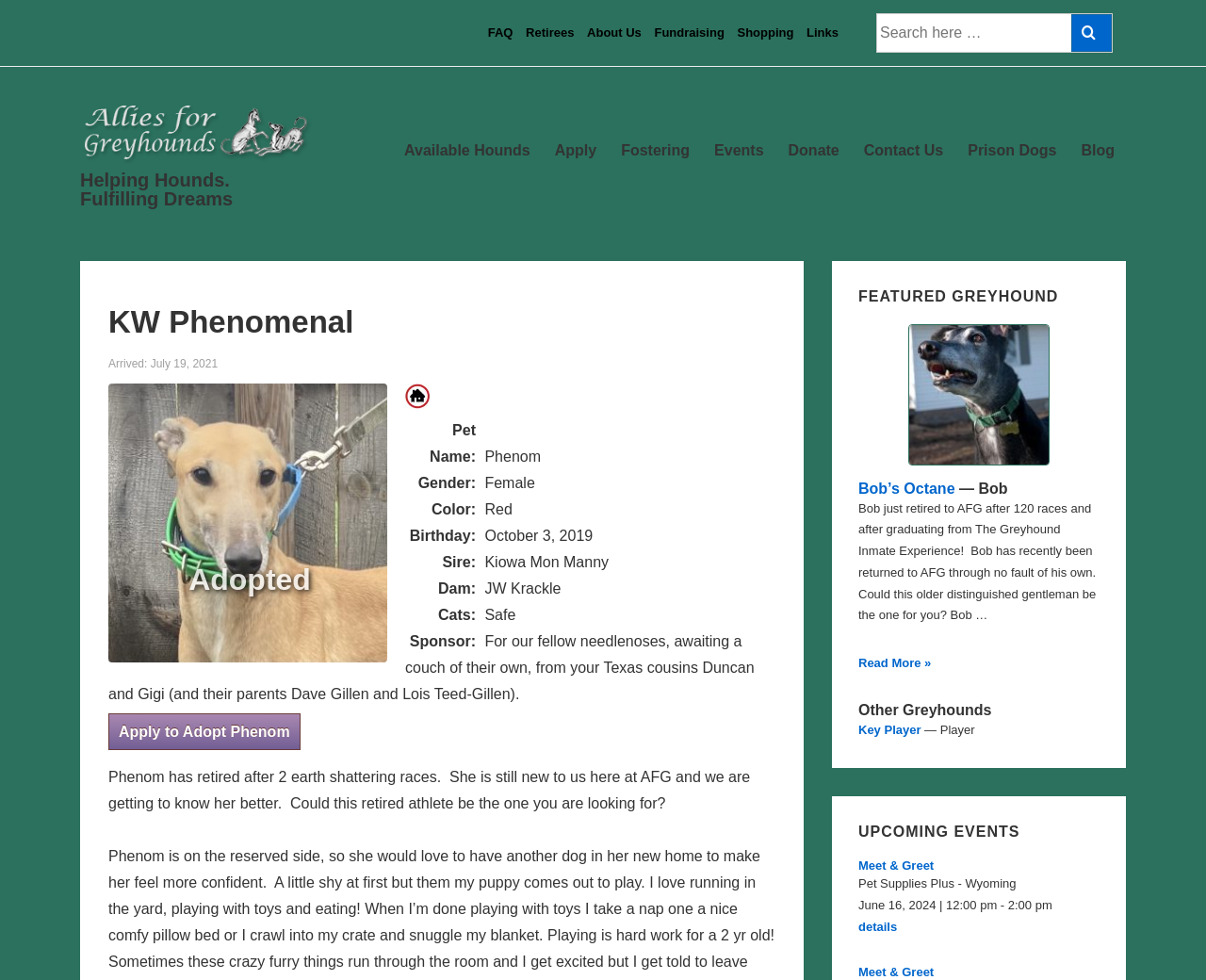How many races did Phenom participate in?
Give a comprehensive and detailed explanation for the question.

The text 'Phenom has retired after 2 earth shattering races.' indicates that Phenom participated in 2 races.